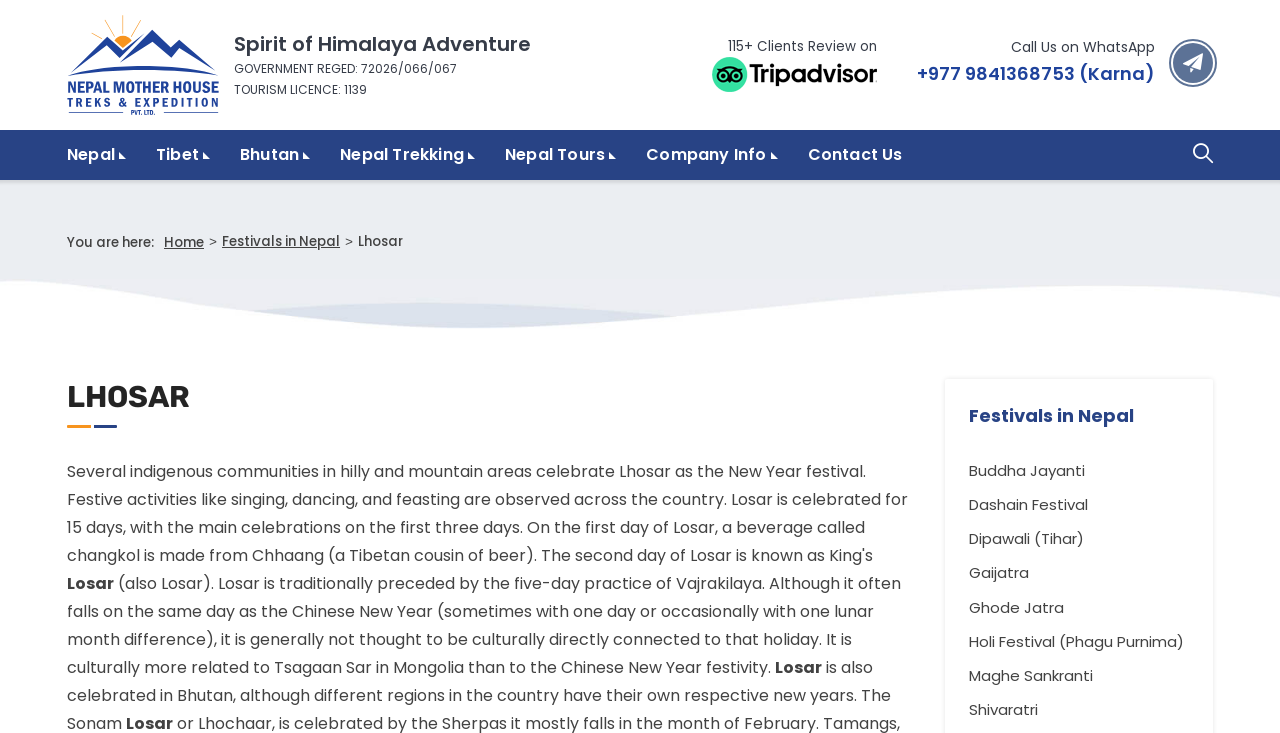What is the name of the trekking company?
Answer the question with a detailed and thorough explanation.

The name of the trekking company can be found in the top-left corner of the webpage, where it says 'Nepal Mother House Treks & Expedition Pvt. Ltd.'